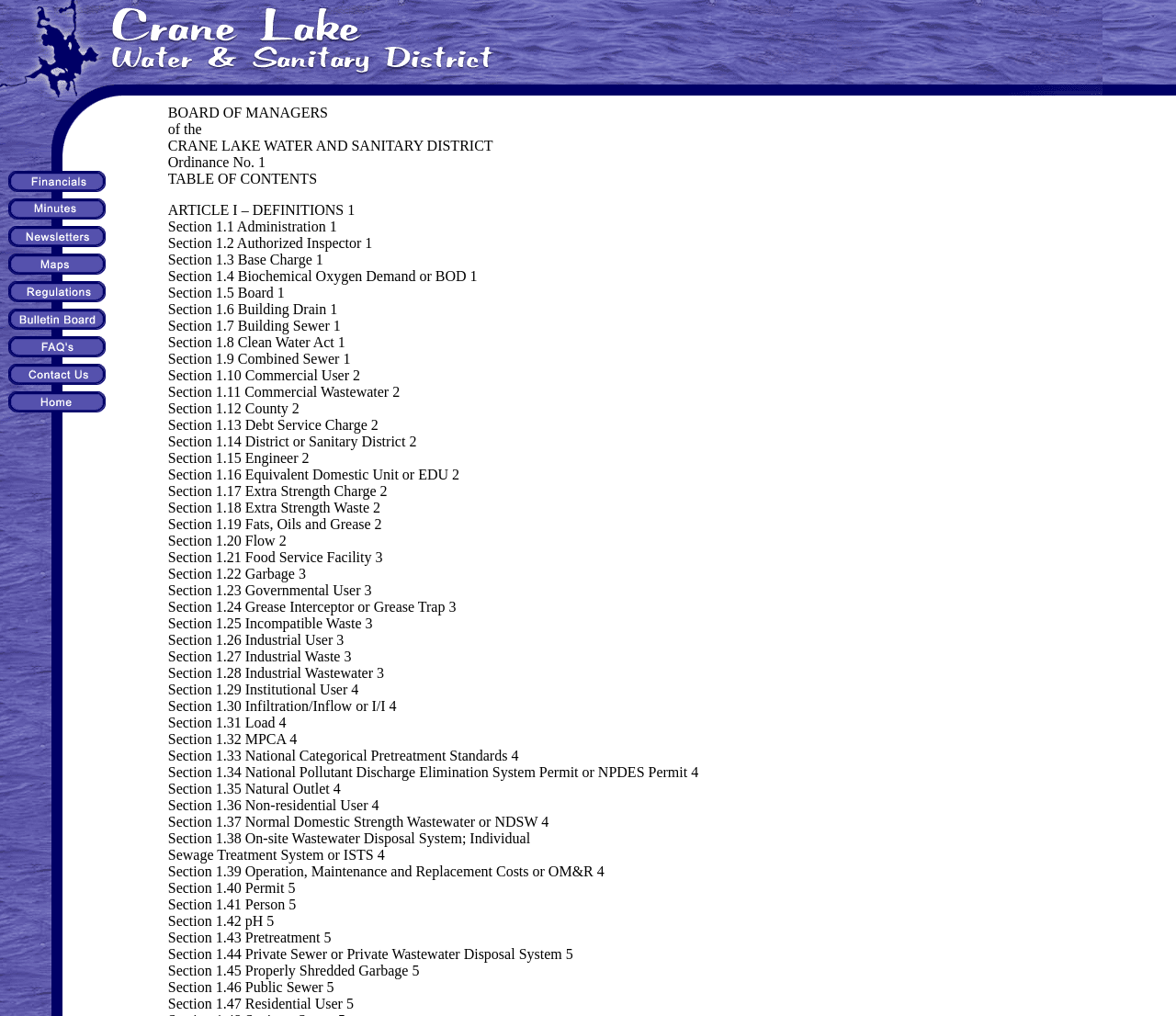Answer the question below in one word or phrase:
What is the definition of BOD?

Biochemical Oxygen Demand